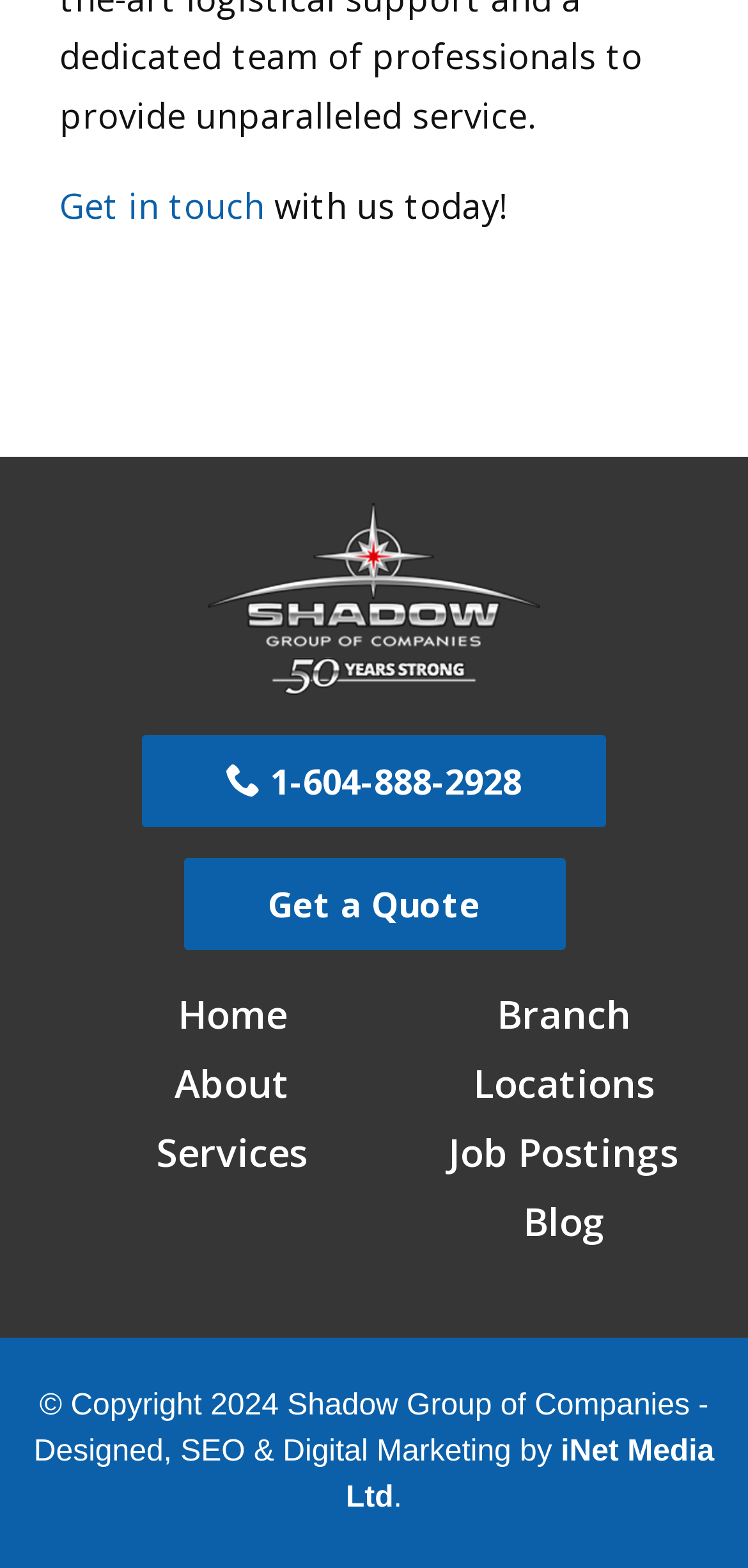What is the company name?
Use the information from the image to give a detailed answer to the question.

The company name can be found in the image element with the bounding box coordinates [0.269, 0.321, 0.731, 0.443], which is a part of the contentinfo section.